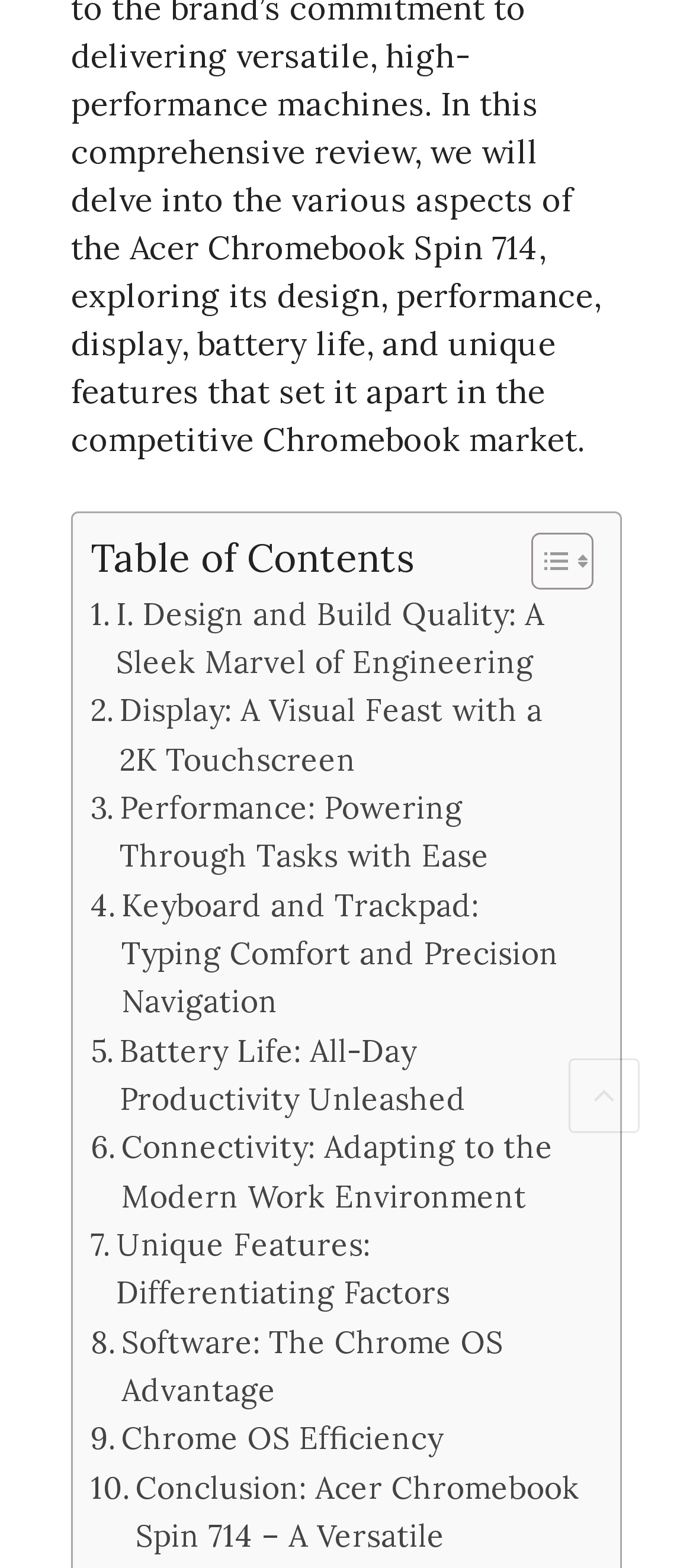Predict the bounding box of the UI element based on the description: "Unique Features: Differentiating Factors". The coordinates should be four float numbers between 0 and 1, formatted as [left, top, right, bottom].

[0.131, 0.779, 0.844, 0.841]